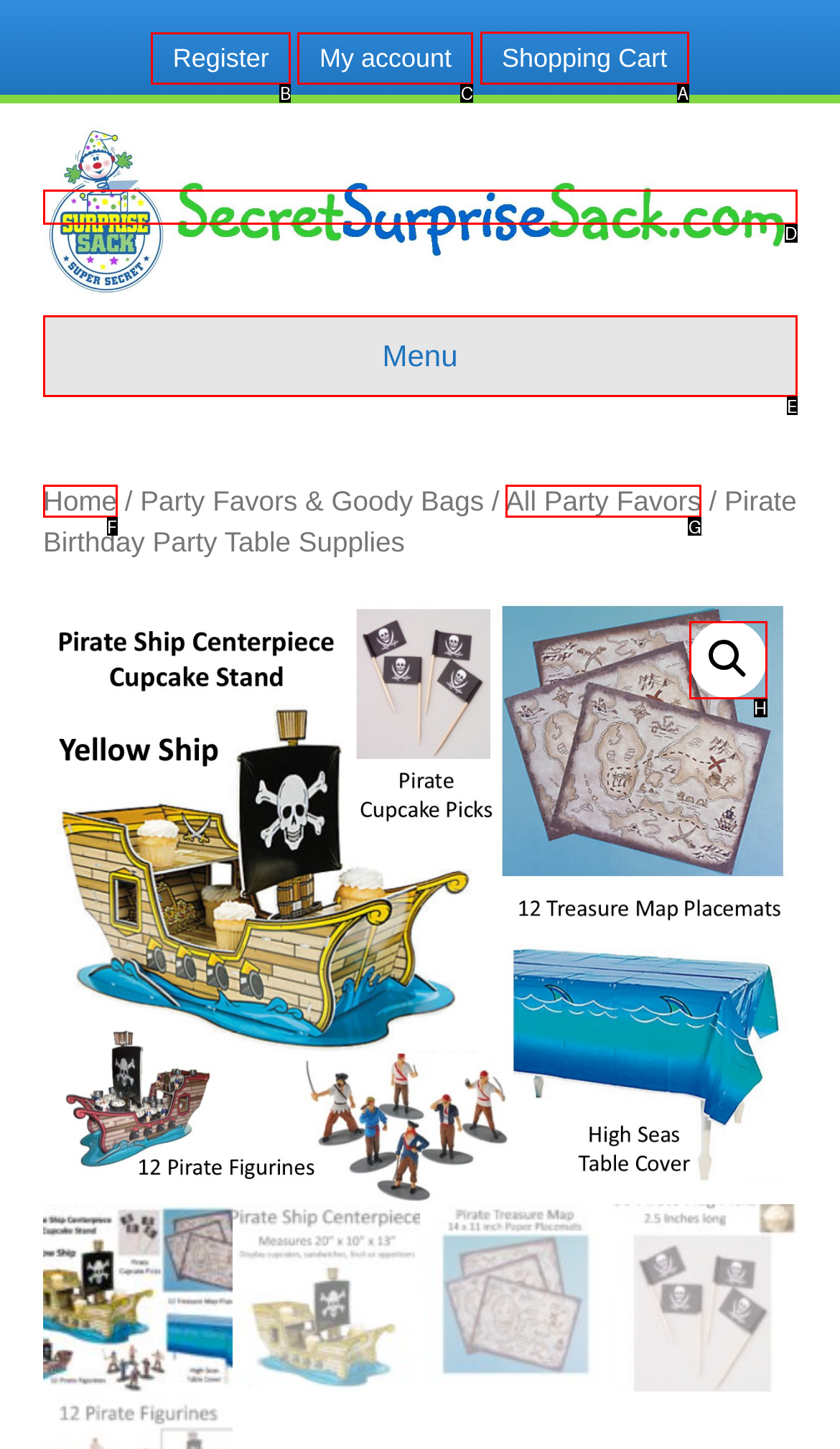Which UI element's letter should be clicked to achieve the task: Open Shopping Cart
Provide the letter of the correct choice directly.

A